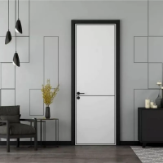Using the details from the image, please elaborate on the following question: What is the purpose of the chair in the space?

The caption describes the chair as cozy and inviting, which suggests that it is intended to provide a comfortable place for people to sit and relax. The chair's presence adds to the overall sense of warmth and comfort in the space.